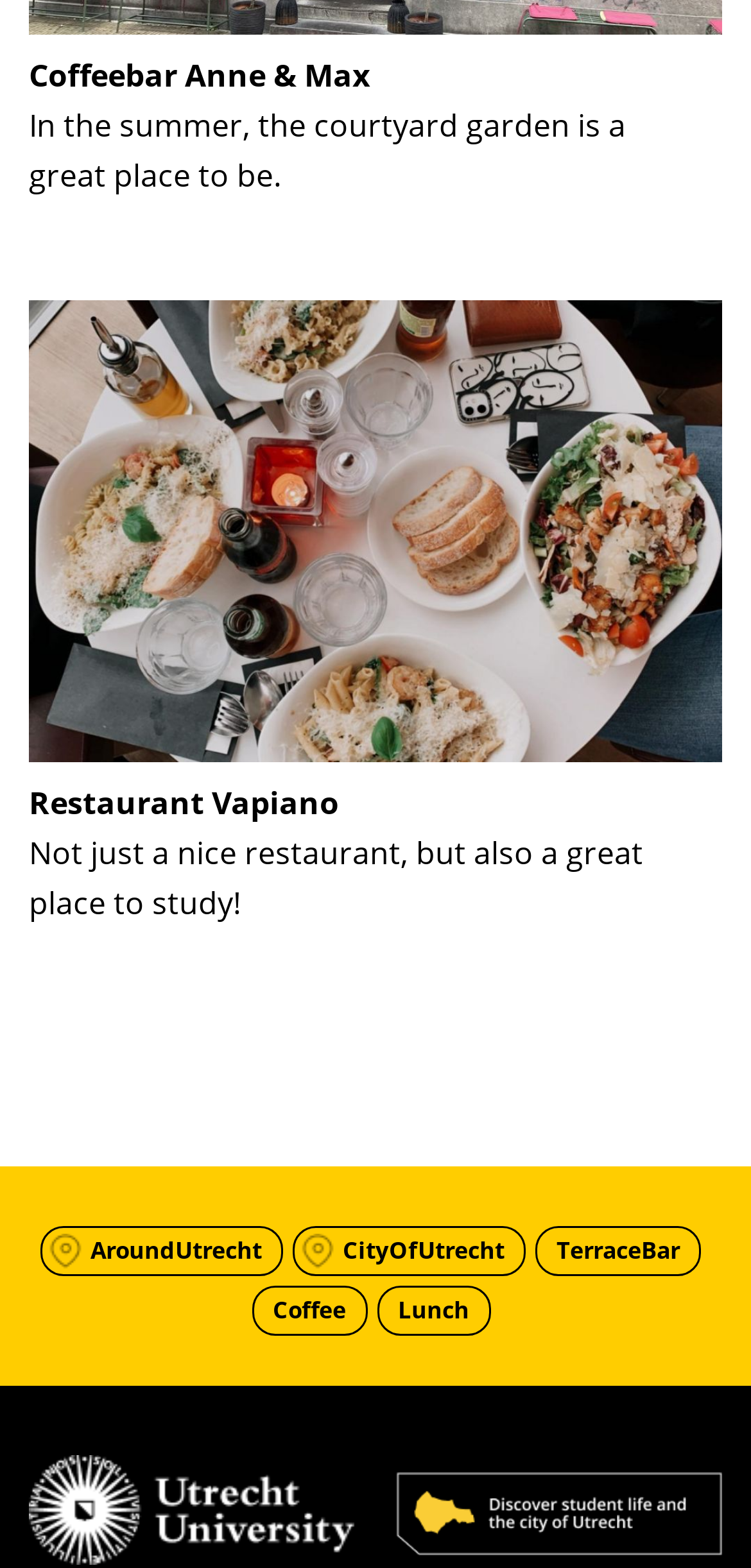Locate the bounding box of the UI element described by: "Restaurant Vapiano" in the given webpage screenshot.

[0.038, 0.499, 0.451, 0.526]